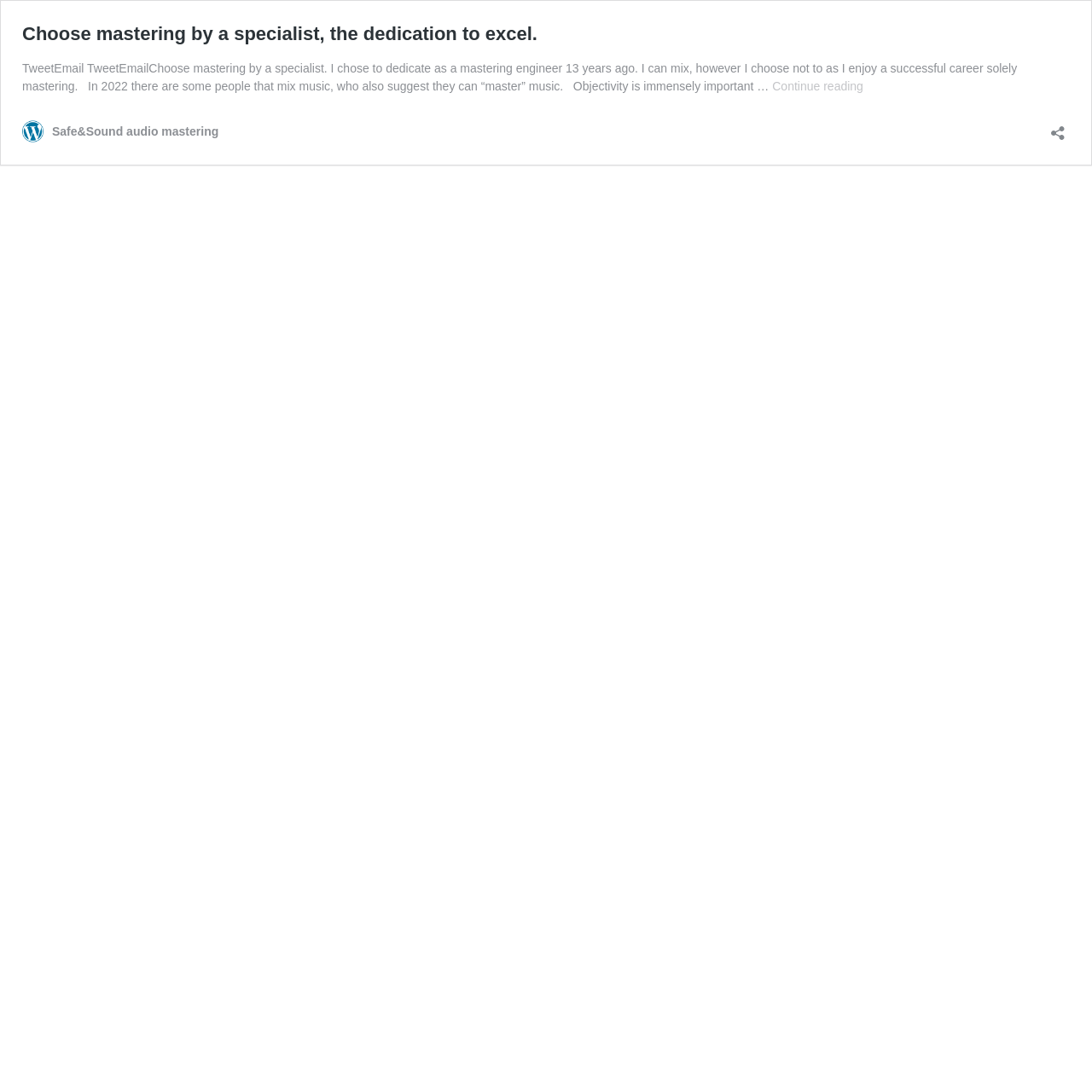Provide the bounding box coordinates for the UI element that is described by this text: "Safe&Sound audio mastering". The coordinates should be in the form of four float numbers between 0 and 1: [left, top, right, bottom].

[0.02, 0.111, 0.2, 0.13]